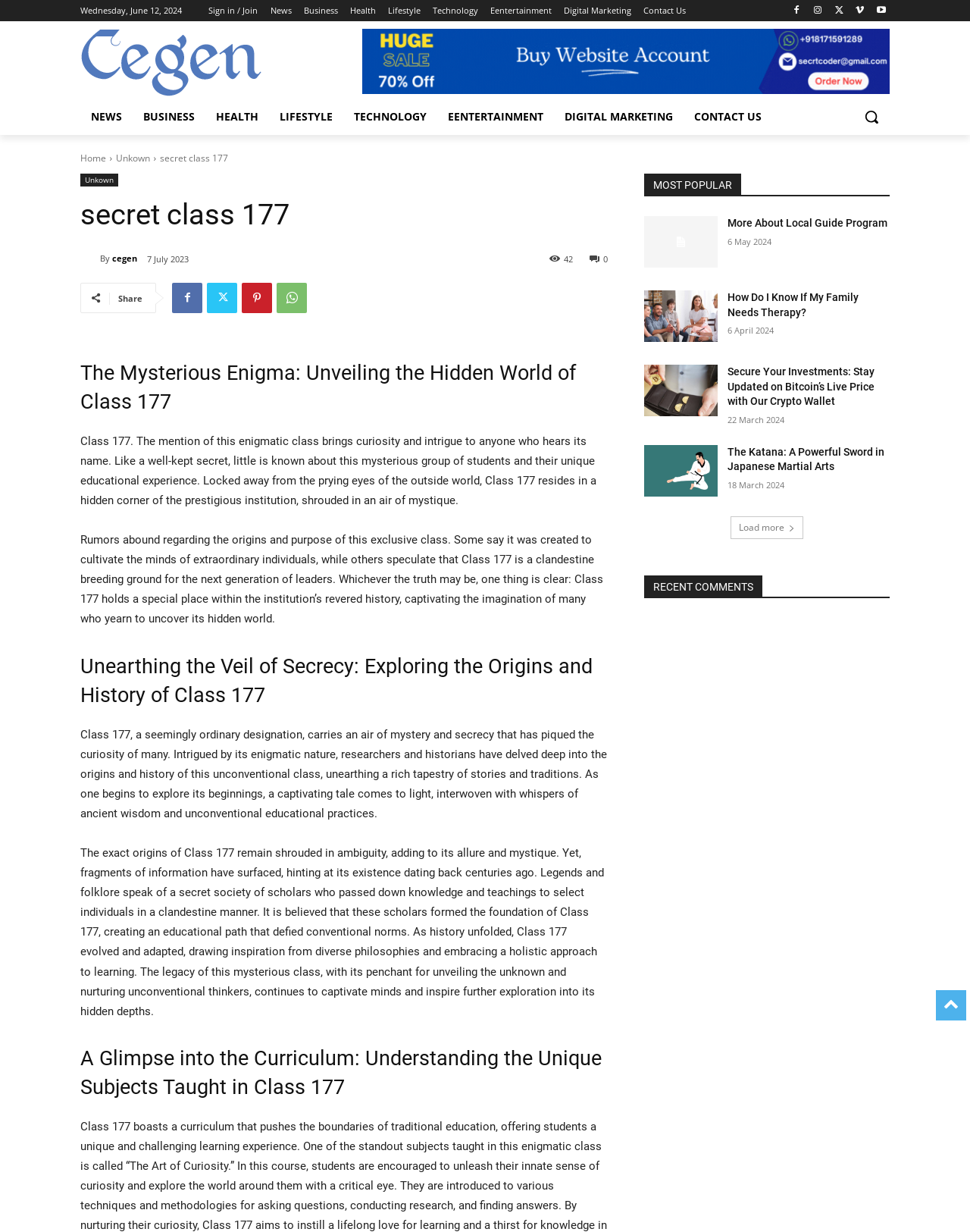Using the element description provided, determine the bounding box coordinates in the format (top-left x, top-left y, bottom-right x, bottom-right y). Ensure that all values are floating point numbers between 0 and 1. Element description: parent_node: By title="cegen"

[0.083, 0.204, 0.103, 0.216]